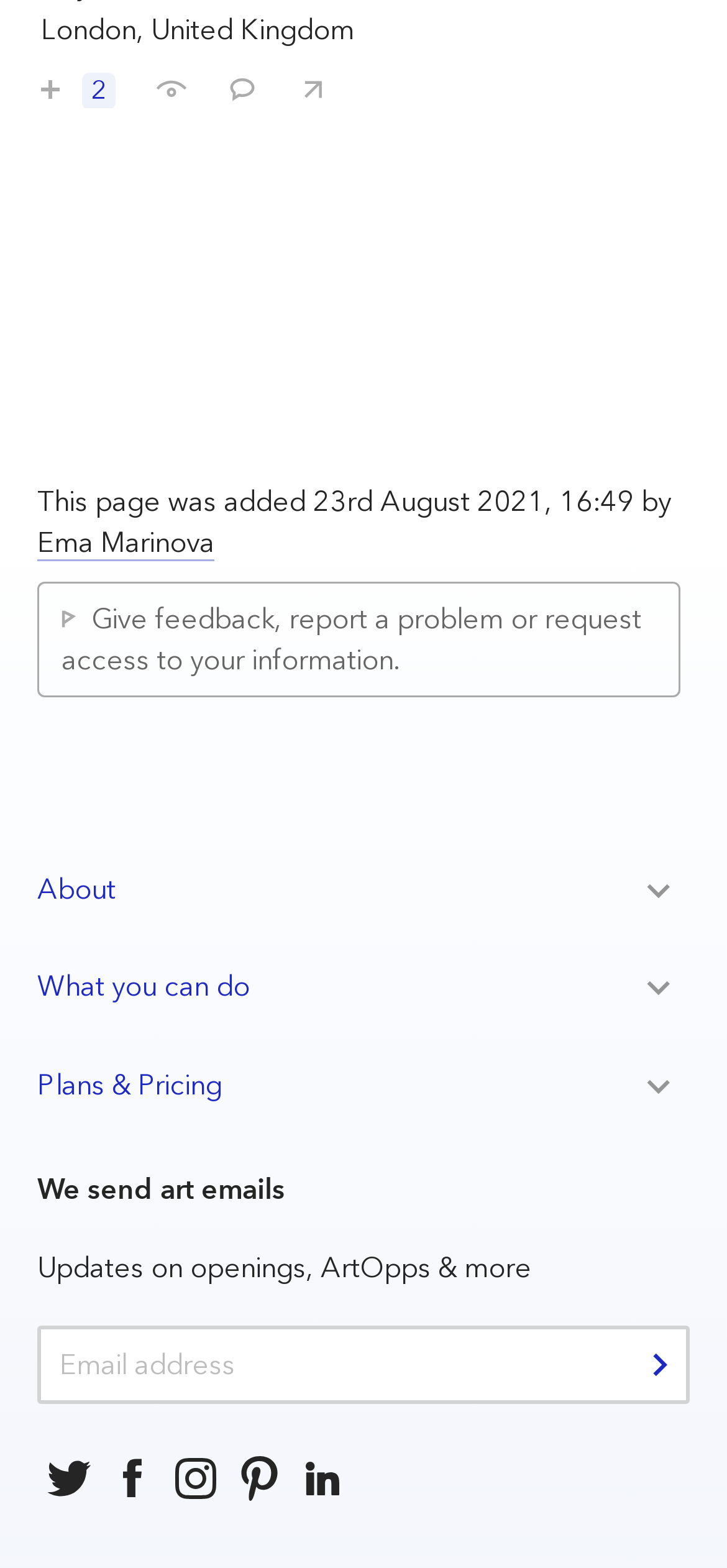Respond to the question with just a single word or phrase: 
How many social media platforms can you follow?

5